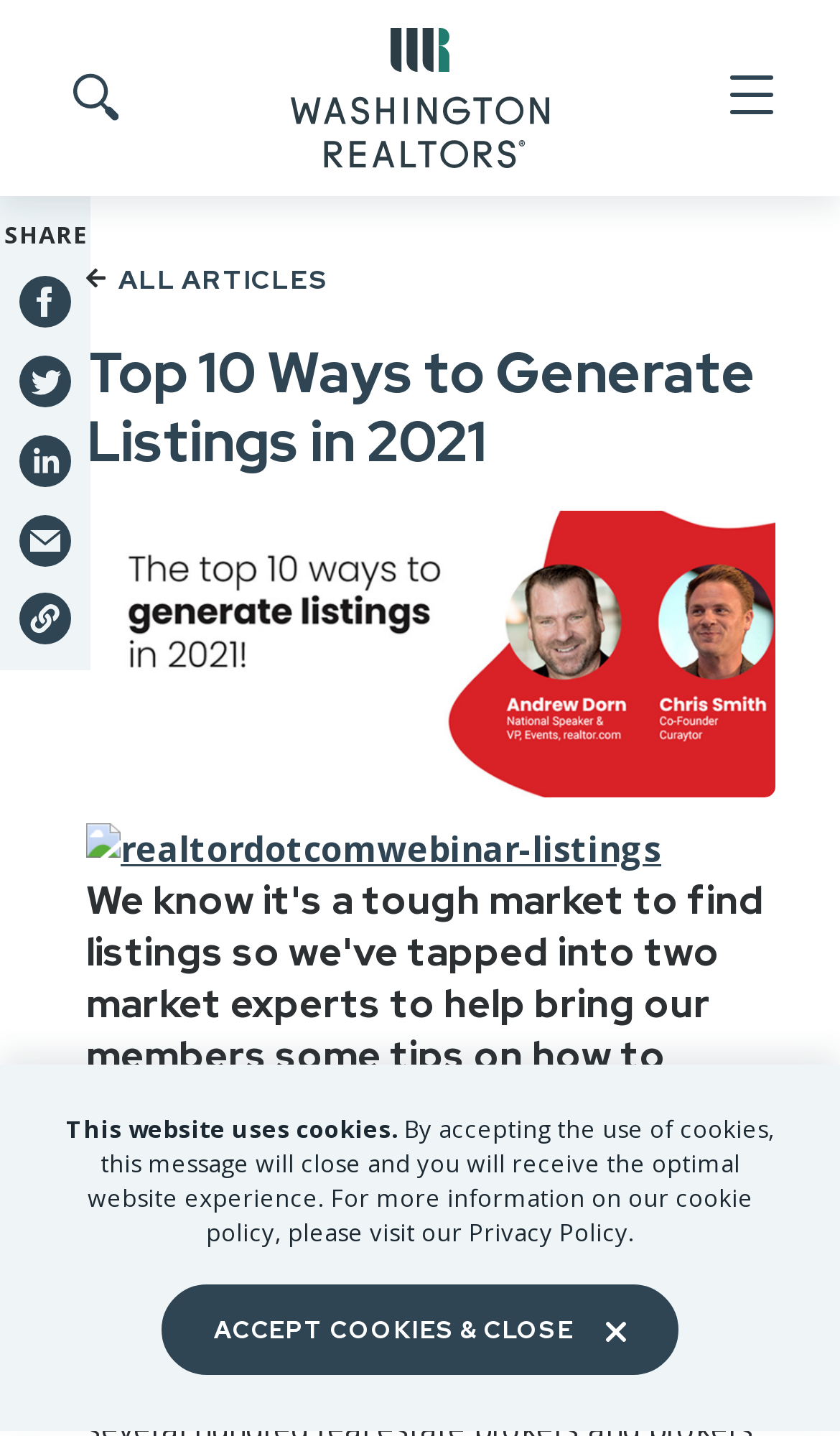What are the sharing options available on this webpage?
Answer the question with as much detail as you can, using the image as a reference.

The links with the text 'Share on Facebook', 'Share on Twitter', 'Share on Linkedin', 'Share via Email', and 'Share link' indicate that these are the sharing options available on this webpage.